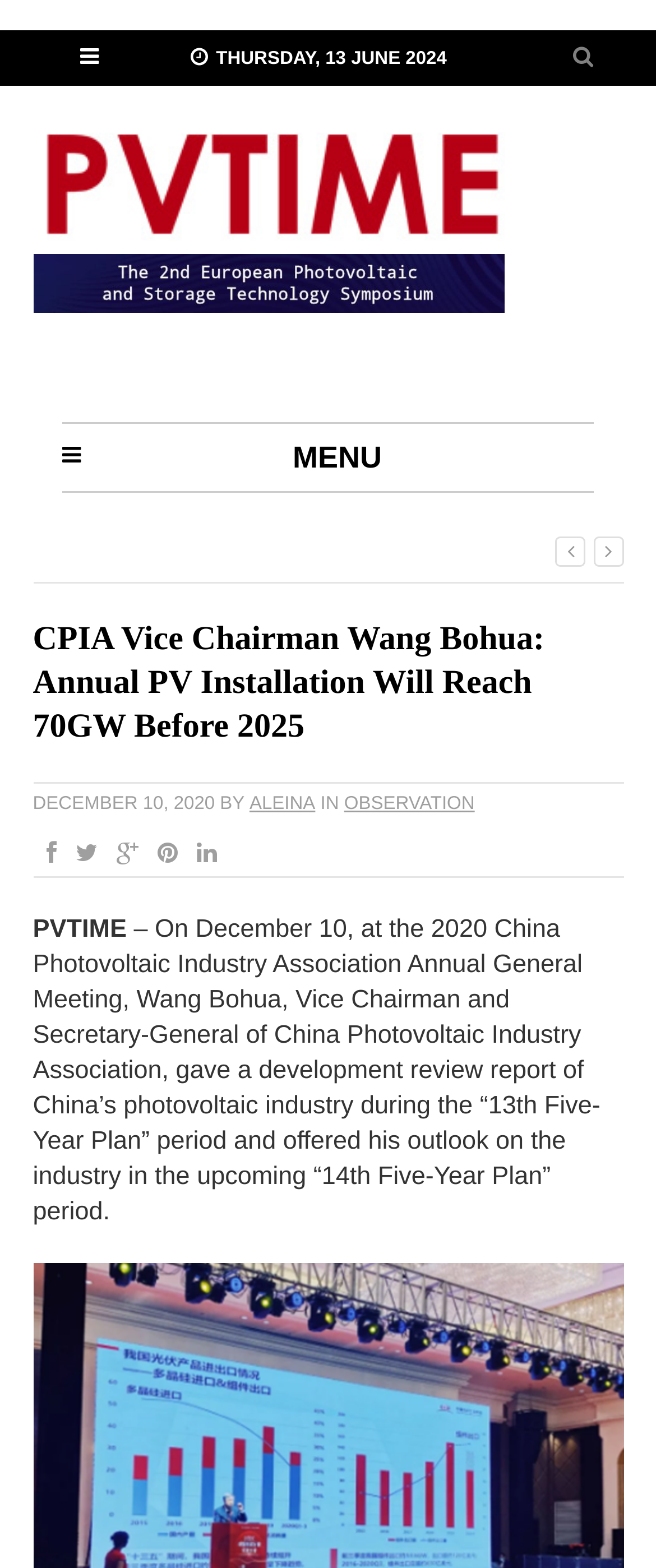Please provide a one-word or short phrase answer to the question:
Who is the author of the article?

ALEINA